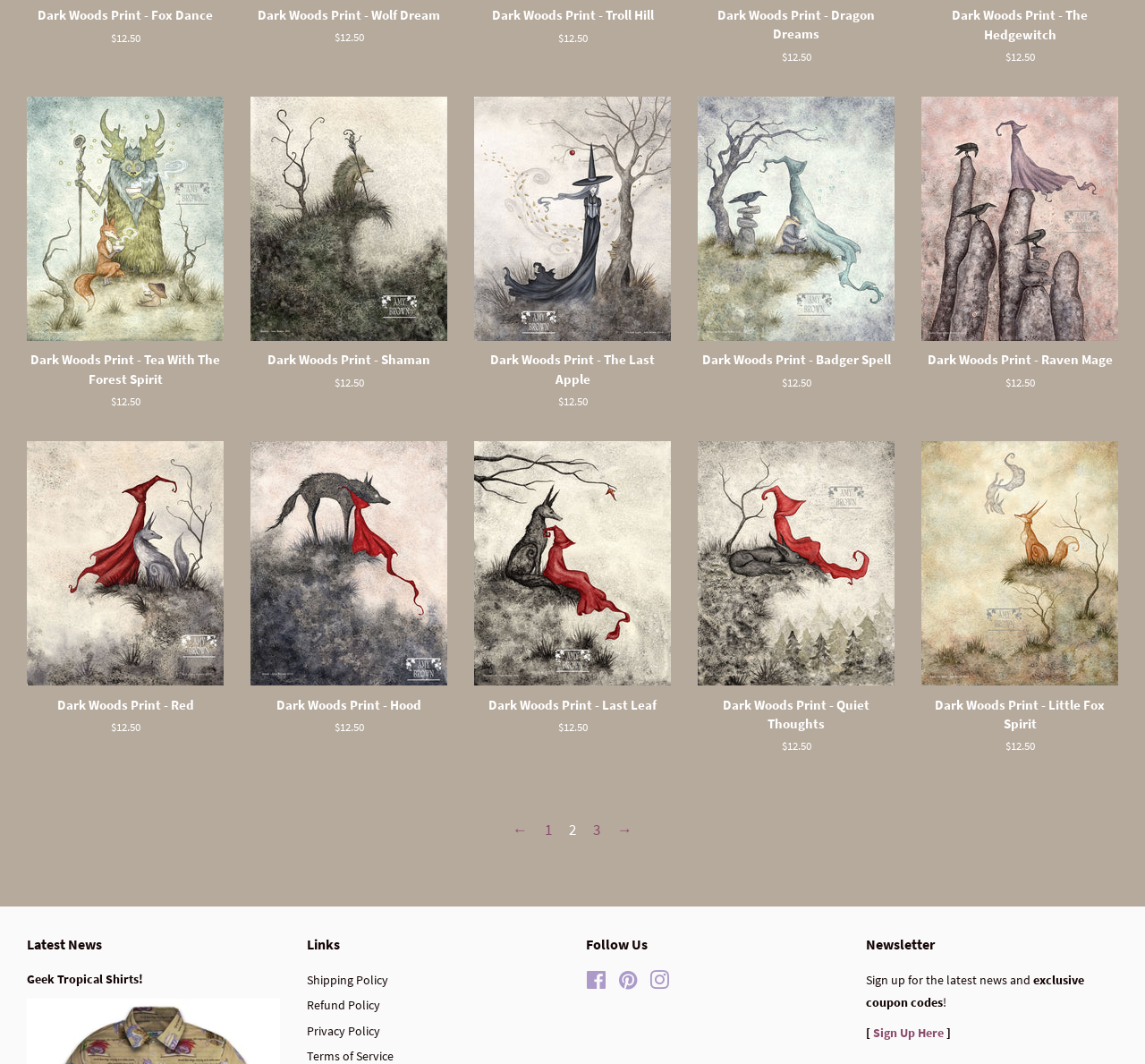Provide the bounding box coordinates of the HTML element described as: "Shipping Policy". The bounding box coordinates should be four float numbers between 0 and 1, i.e., [left, top, right, bottom].

[0.268, 0.914, 0.339, 0.929]